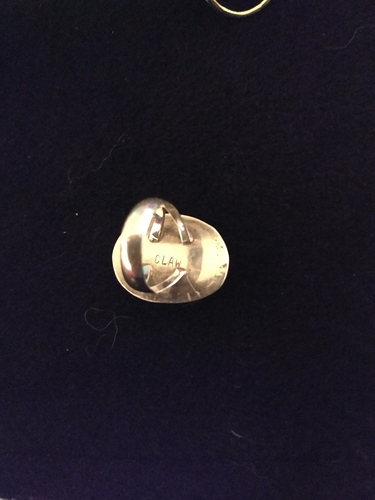Please answer the following question using a single word or phrase: 
What is the color of the background fabric?

Navy